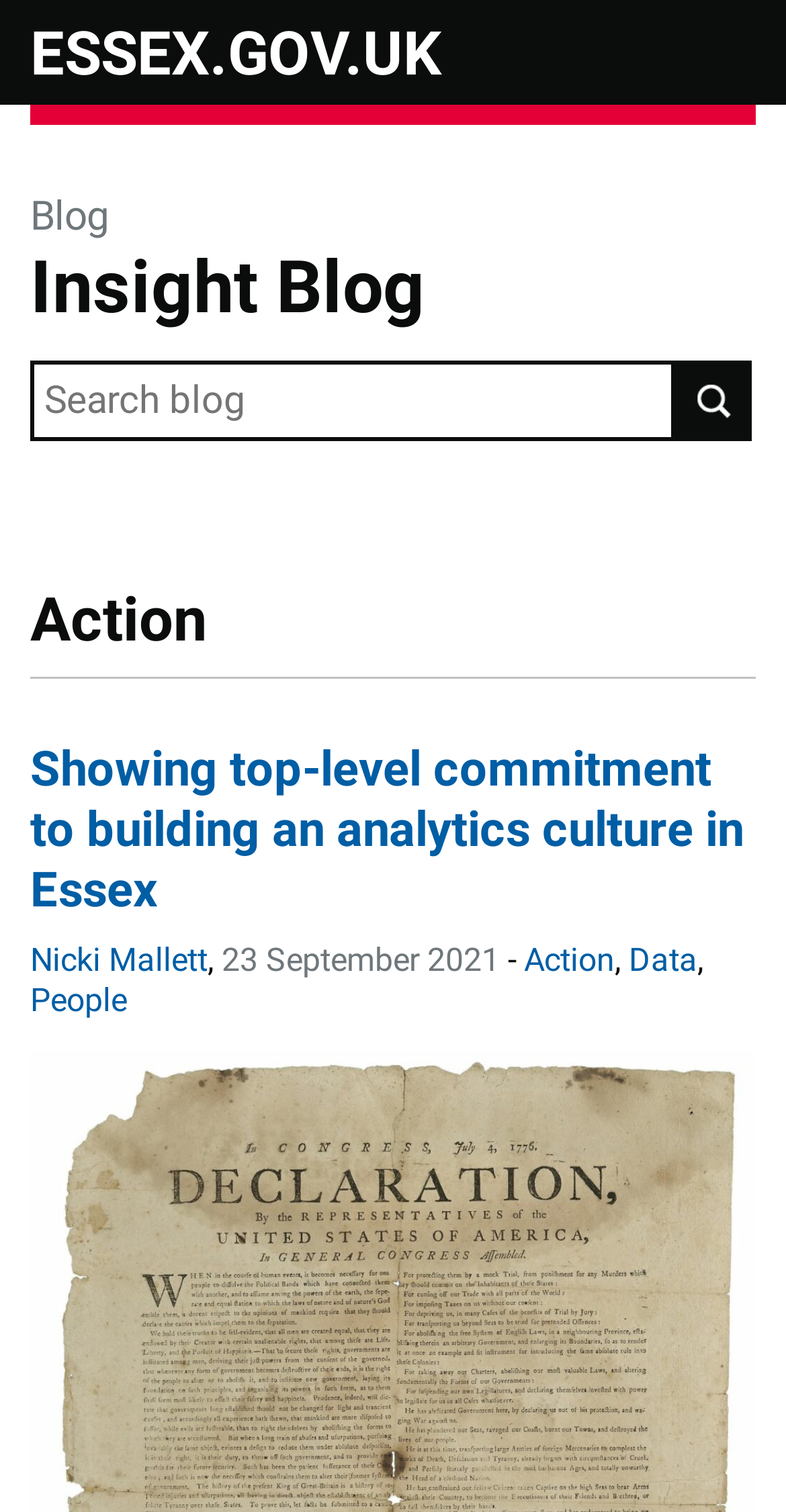Can you find the bounding box coordinates for the element that needs to be clicked to execute this instruction: "Search for a topic"? The coordinates should be given as four float numbers between 0 and 1, i.e., [left, top, right, bottom].

[0.038, 0.238, 0.957, 0.299]